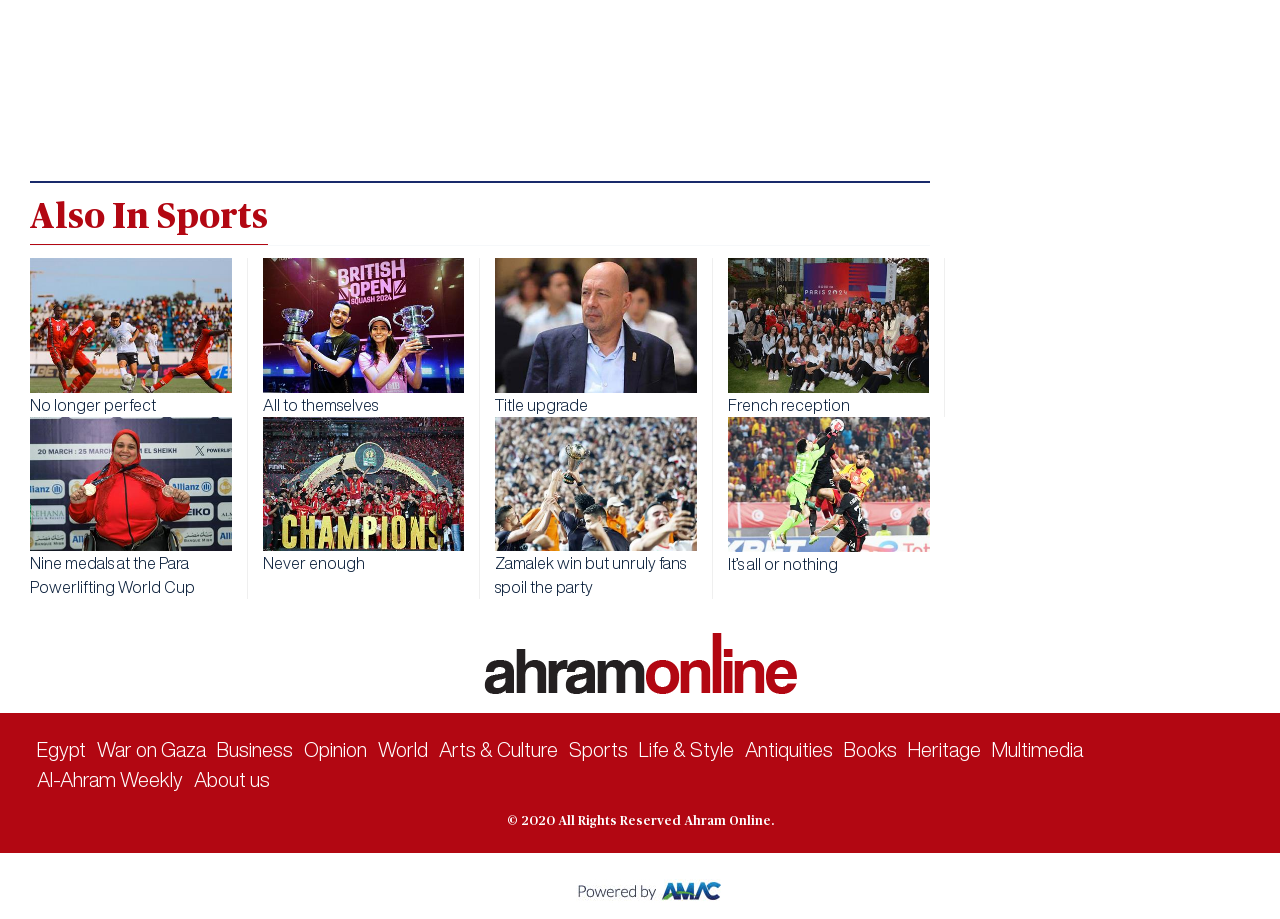Which section has the most number of links?
Provide an in-depth answer to the question, covering all aspects.

The footer section has the most number of links, with 14 links to various categories, whereas the 'Also In Sports' section has 8 links to different articles.